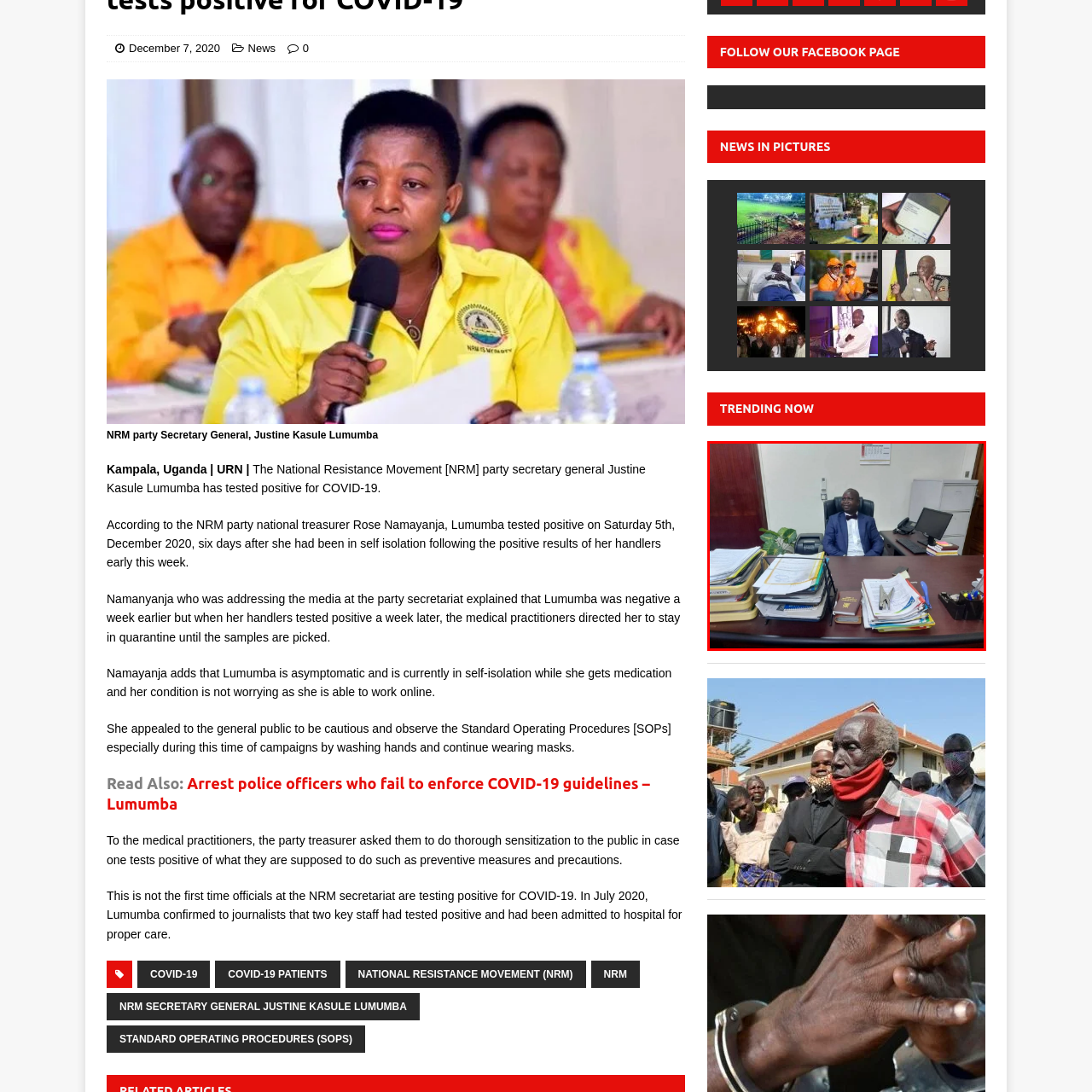View the part of the image marked by the red boundary and provide a one-word or short phrase answer to this question: 
What is on the left of the desk?

A green plant